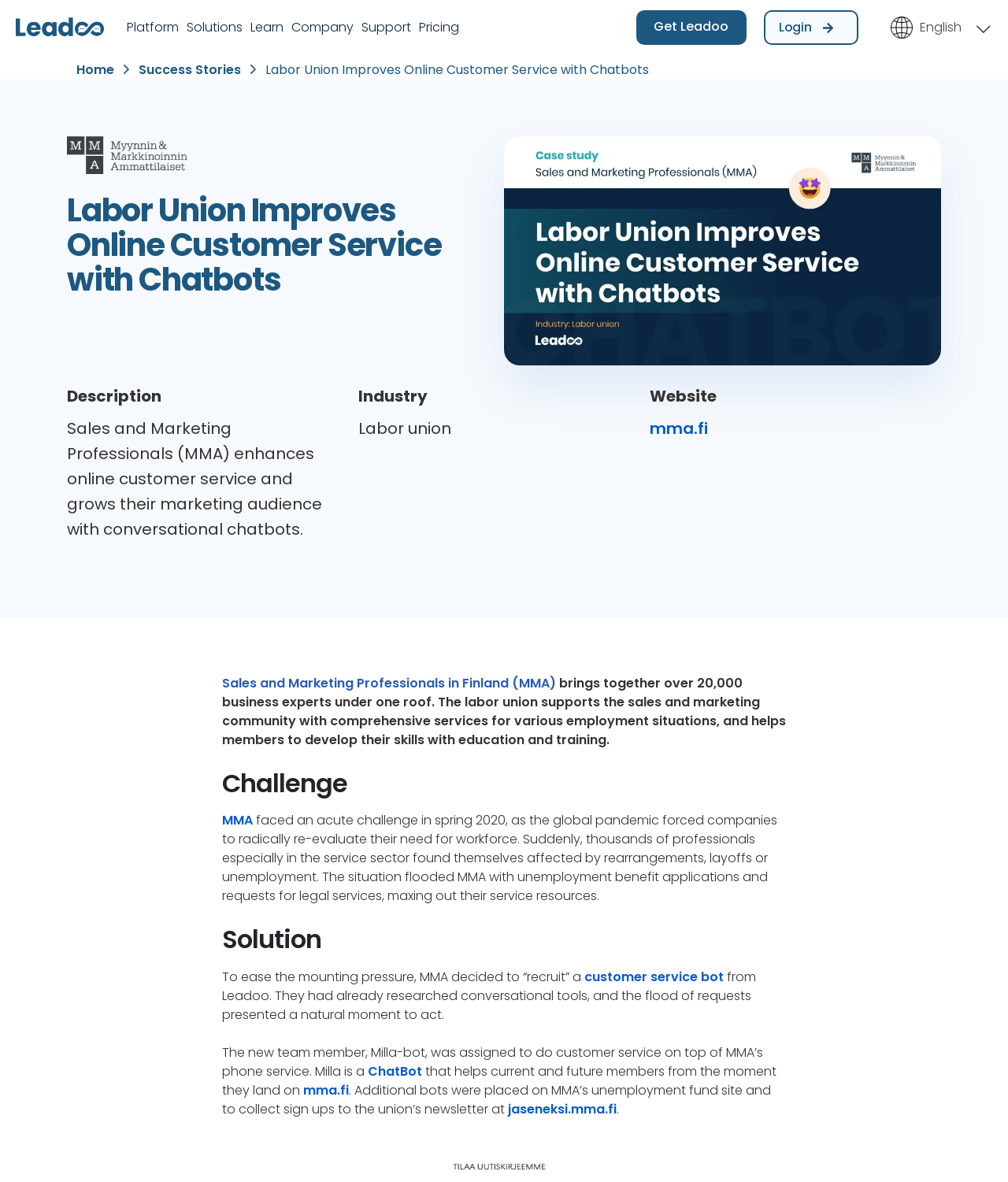Describe the entire webpage, focusing on both content and design.

This webpage is about a success story of Labor Union, specifically Sales and Marketing Professionals (MMA), which improved its online customer service and grew its marketing audience with conversational chatbots. 

At the top, there is a navigation menu with links to "Platform", "Solutions", "Learn", "Company", "Support", and "Pricing". On the right side of the navigation menu, there are two links: "Get Leadoo" and "Login". 

Below the navigation menu, there is a breadcrumb navigation with links to "Home" and "Success Stories". 

On the left side of the page, there is an image of the MMA logo. Next to the logo, there is a heading that reads "Labor Union Improves Online Customer Service with Chatbots". Below the heading, there is a large image that spans almost the entire width of the page. 

To the right of the MMA logo, there is a section with three headings: "Description", "Industry", and "Website". Under the "Description" heading, there is a paragraph of text that describes how MMA enhances online customer service and grows its marketing audience with conversational chatbots. Under the "Industry" heading, there is a single line of text that reads "Labor union". Under the "Website" heading, there is a link to "mma.fi". 

Below this section, there is another section with three headings: "Challenge", "Solution", and no content under a third heading. Under the "Challenge" heading, there is a paragraph of text that describes the challenge MMA faced during the global pandemic. Under the "Solution" heading, there are several paragraphs of text that describe how MMA decided to use a customer service bot from Leadoo to ease the pressure. The bot, named Milla-bot, was assigned to do customer service on top of MMA's phone service.